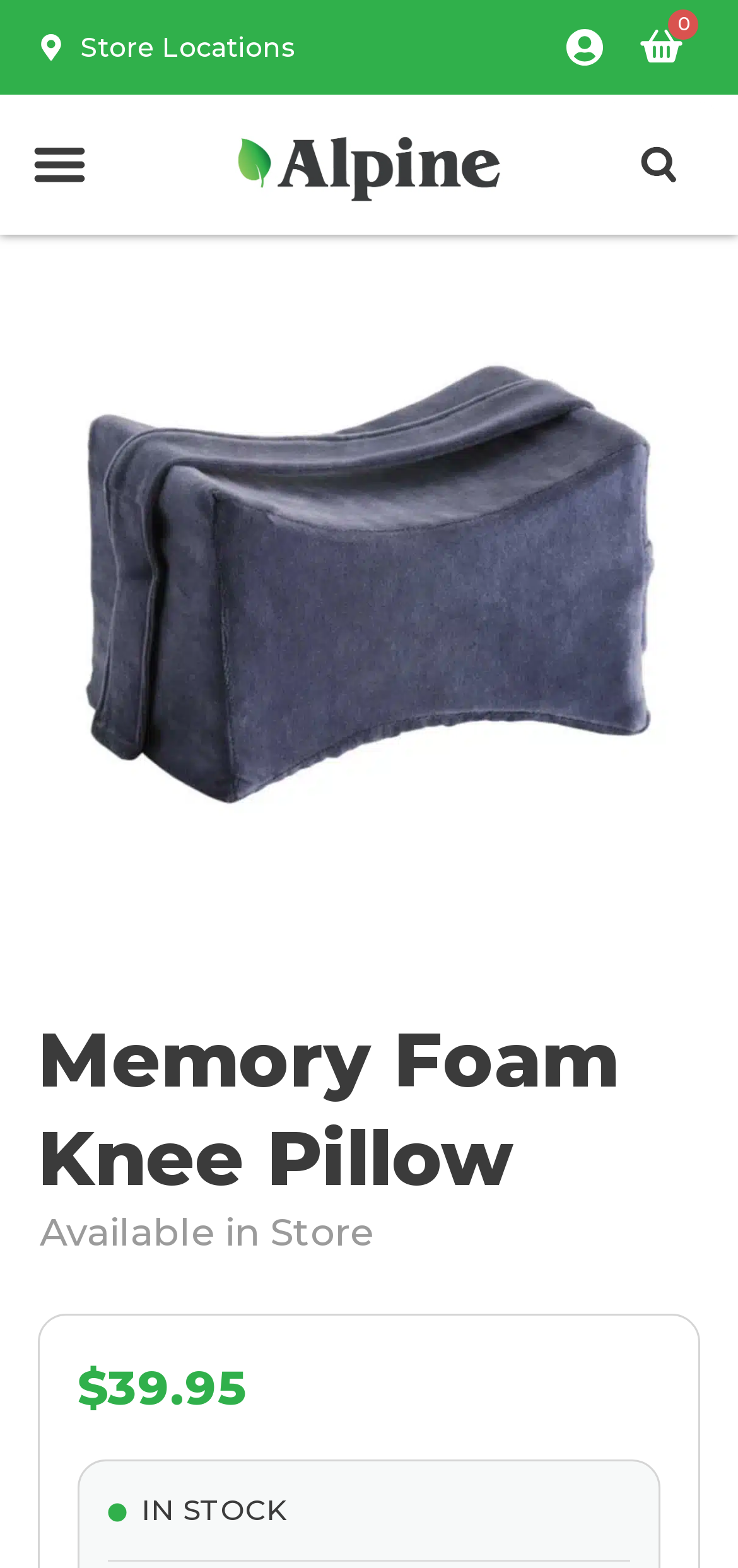Describe all the key features of the webpage in detail.

The webpage is about a Memory Foam Knee Pillow, with a prominent image of the product taking up most of the top half of the page. The image is positioned between the top and middle sections of the page. 

At the top left corner, there is a menu toggle button. To the right of the button, there is a horizontal navigation menu with links to "Store Locations" and an empty link. On the top right corner, there is a cart icon with the text "0 Cart" and a search magnifier button next to it.

Below the navigation menu, the product image is displayed, taking up most of the width of the page. Below the image, there are two headings: "Memory Foam Knee Pillow" and "Available in Store". 

On the bottom half of the page, there is a section with pricing information, featuring a dollar sign and the price "39.95". Next to the price, there is a text "IN STOCK" indicating the product's availability.